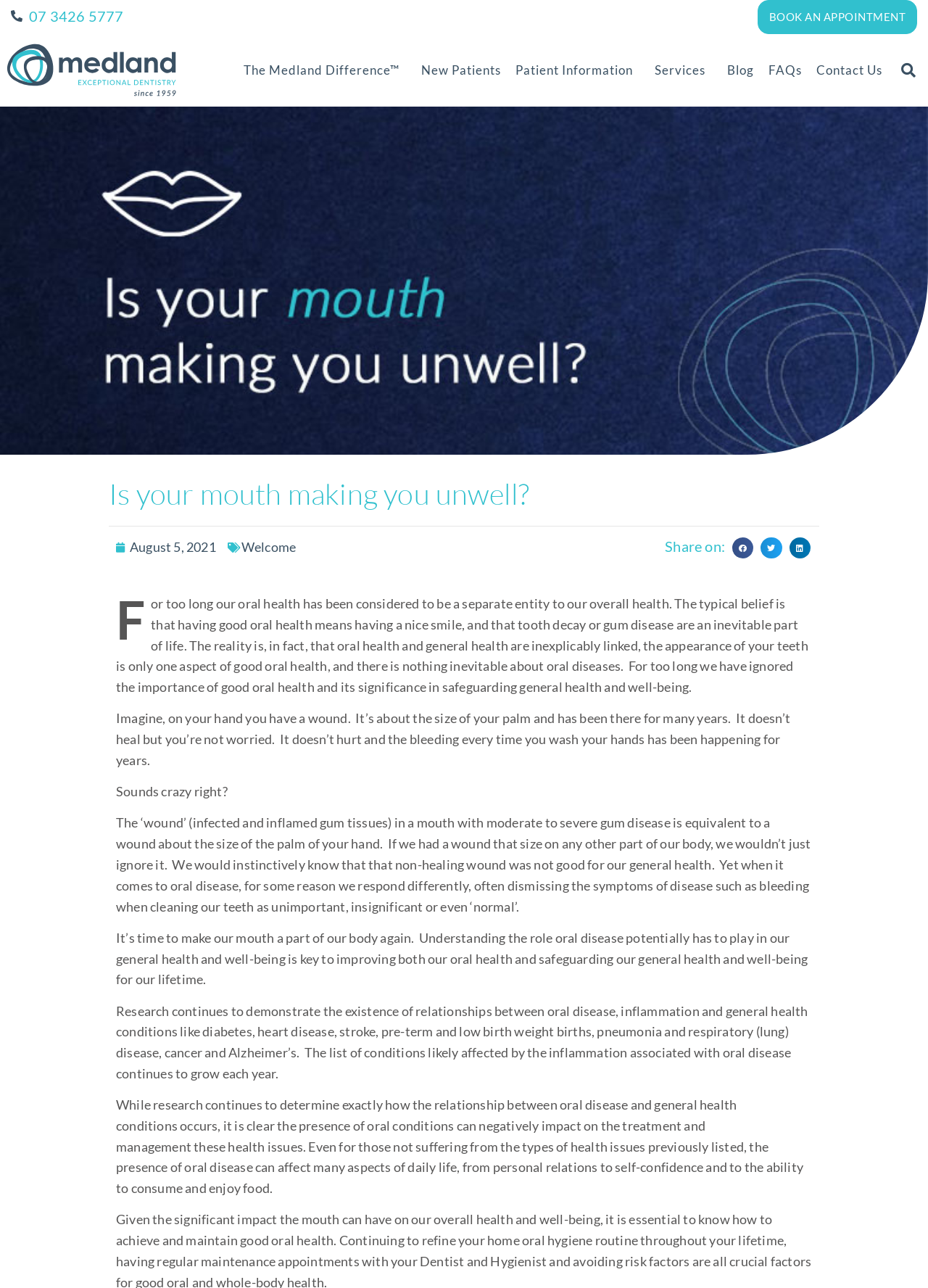Locate the bounding box coordinates of the segment that needs to be clicked to meet this instruction: "Share on Facebook".

[0.789, 0.417, 0.812, 0.434]